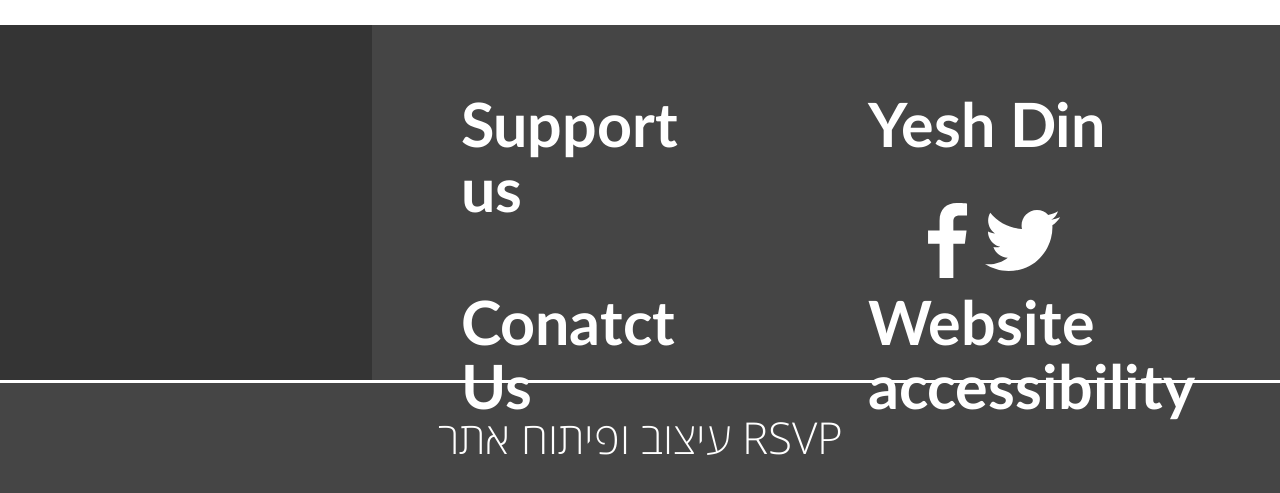Identify the bounding box of the HTML element described here: "Founder of Holyland Crafted Art". Provide the coordinates as four float numbers between 0 and 1: [left, top, right, bottom].

None